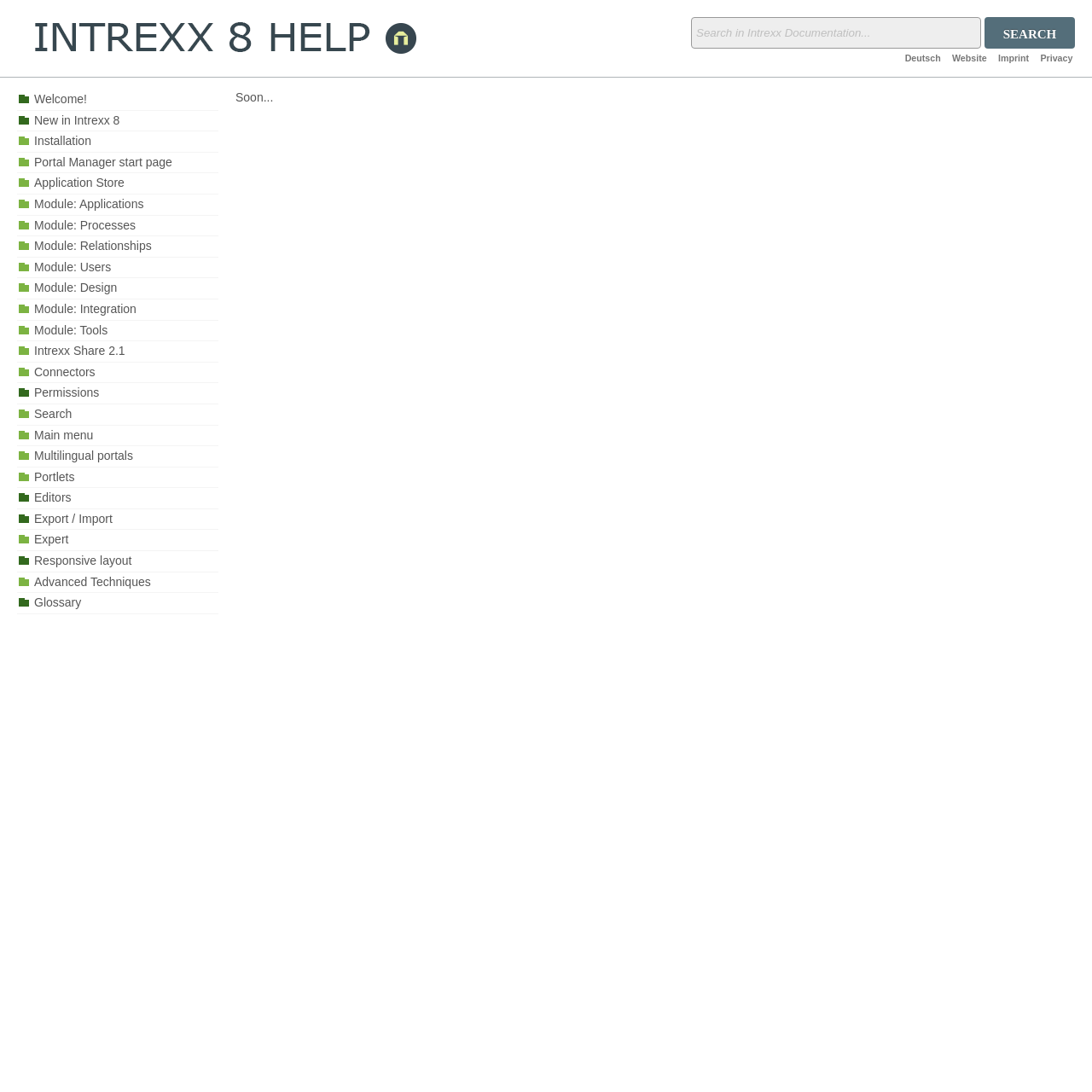What is the orientation of the menu?
Refer to the image and provide a thorough answer to the question.

The menu is located on the left side of the webpage, and its bounding box coordinates indicate that it spans vertically from y1=0.082 to y2=0.562. This suggests that the menu is oriented vertically, with menu items stacked on top of each other.